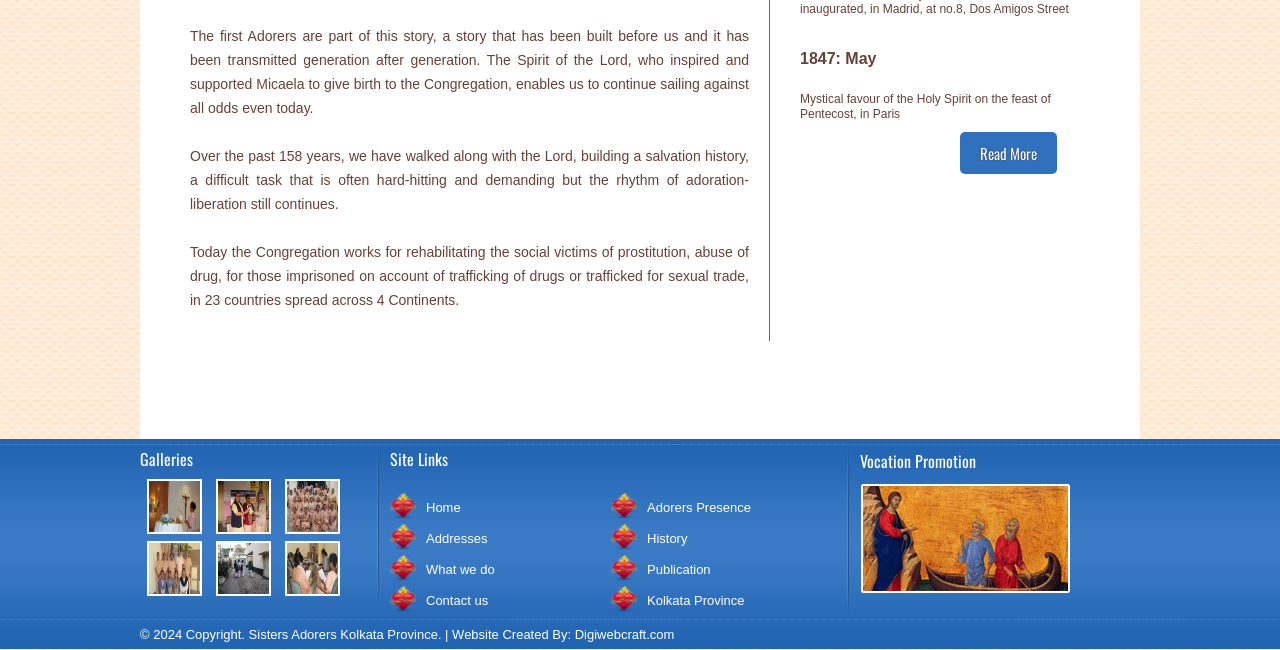Based on the element description: "C-Level Sparring", identify the bounding box coordinates for this UI element. The coordinates must be four float numbers between 0 and 1, listed as [left, top, right, bottom].

None